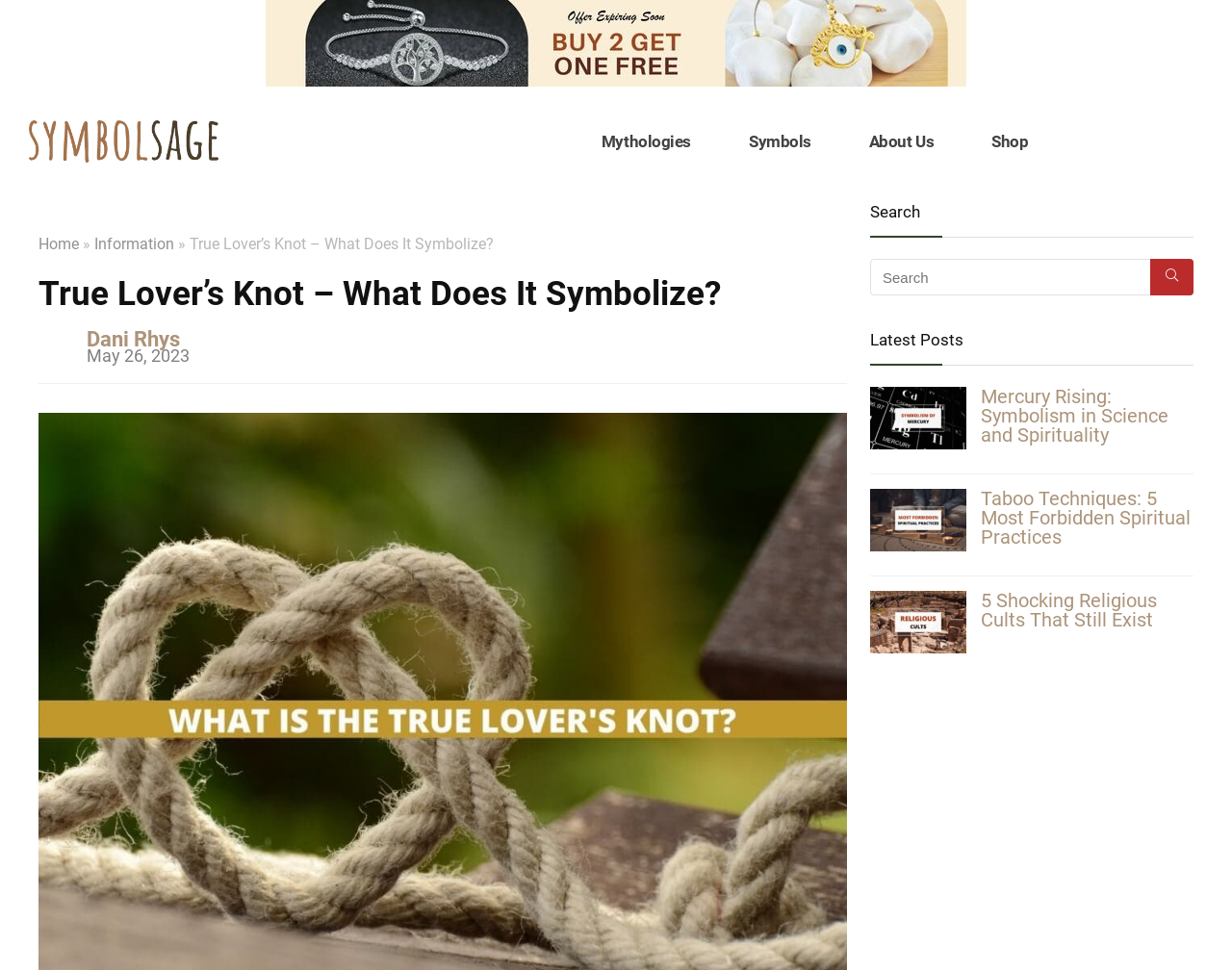Answer the following query concisely with a single word or phrase:
What is the logo of this website?

SS logo